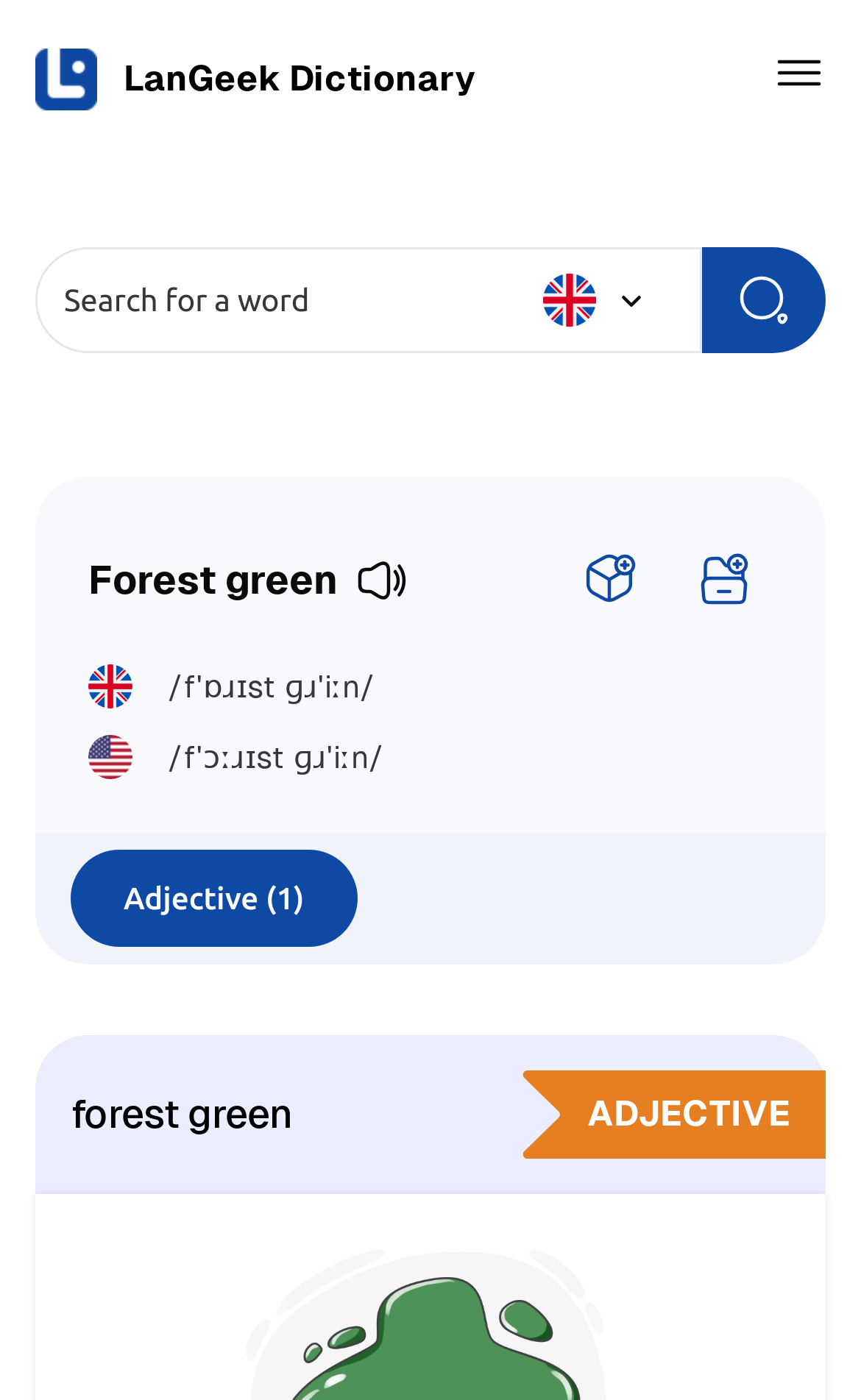Respond to the question below with a single word or phrase: What is the pronunciation of 'Forest green' in British English?

fˈɒɹɪst ɡɹˈiːn